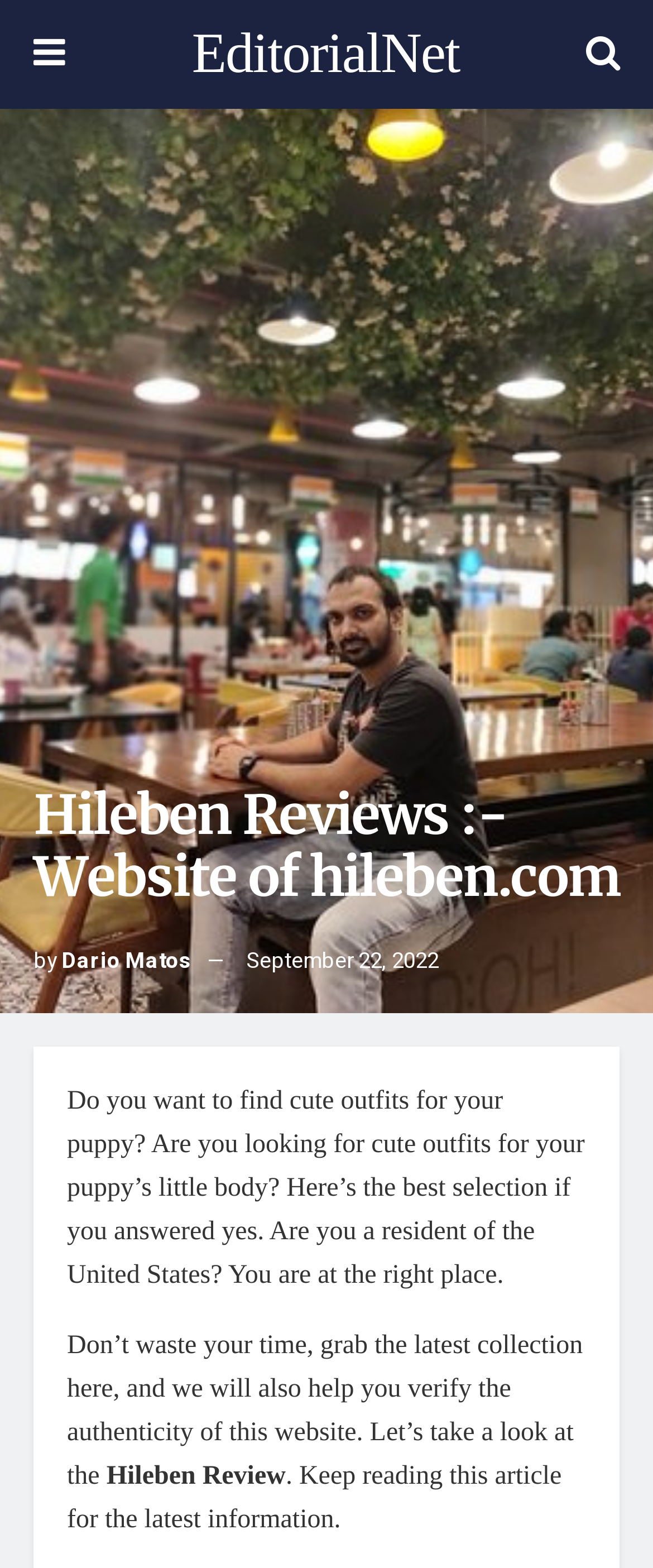Extract the heading text from the webpage.

Hileben Reviews :- Website of hileben.com